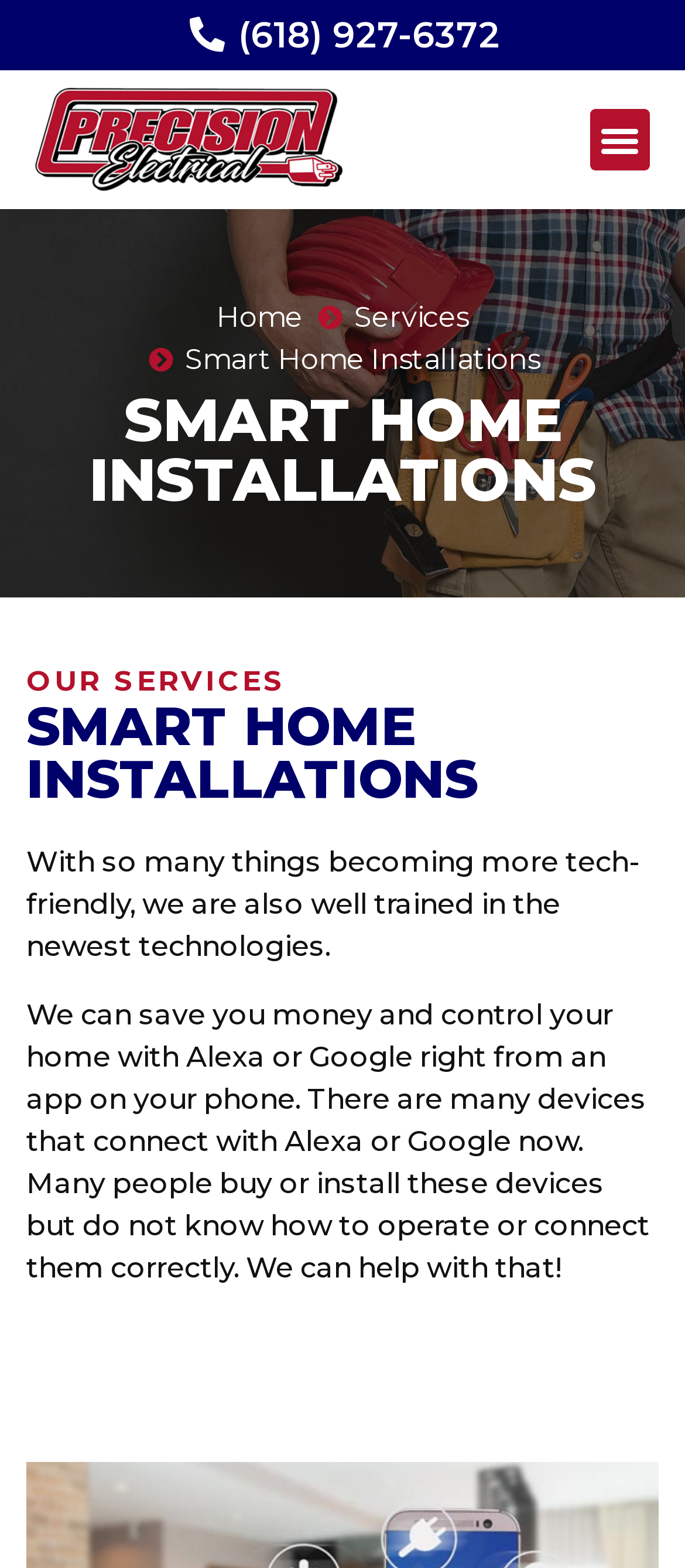Explain the webpage in detail.

The webpage is about Smart Home Installations by Precision Electrical in Benton, IL. At the top, there is a phone number "(618) 927-6372" on the left side, and a link with no text on the left-center. On the right side, there is a "Menu Toggle" button. 

Below the top section, there are three main navigation links: "Home", "Services", and none (the third link has no text). 

The main content area has a heading "SMART HOME INSTALLATIONS" at the top, followed by a subheading "OUR SERVICES". Below the subheading, there is another heading "SMART HOME INSTALLATIONS" which seems to be a duplicate. 

The main text content is divided into two paragraphs. The first paragraph explains that the company is well-trained in the newest technologies, as many things are becoming more tech-friendly. The second paragraph describes the company's service, stating that they can save customers money and help them control their home with Alexa or Google through a phone app. It also mentions that they can assist with operating and connecting devices correctly.